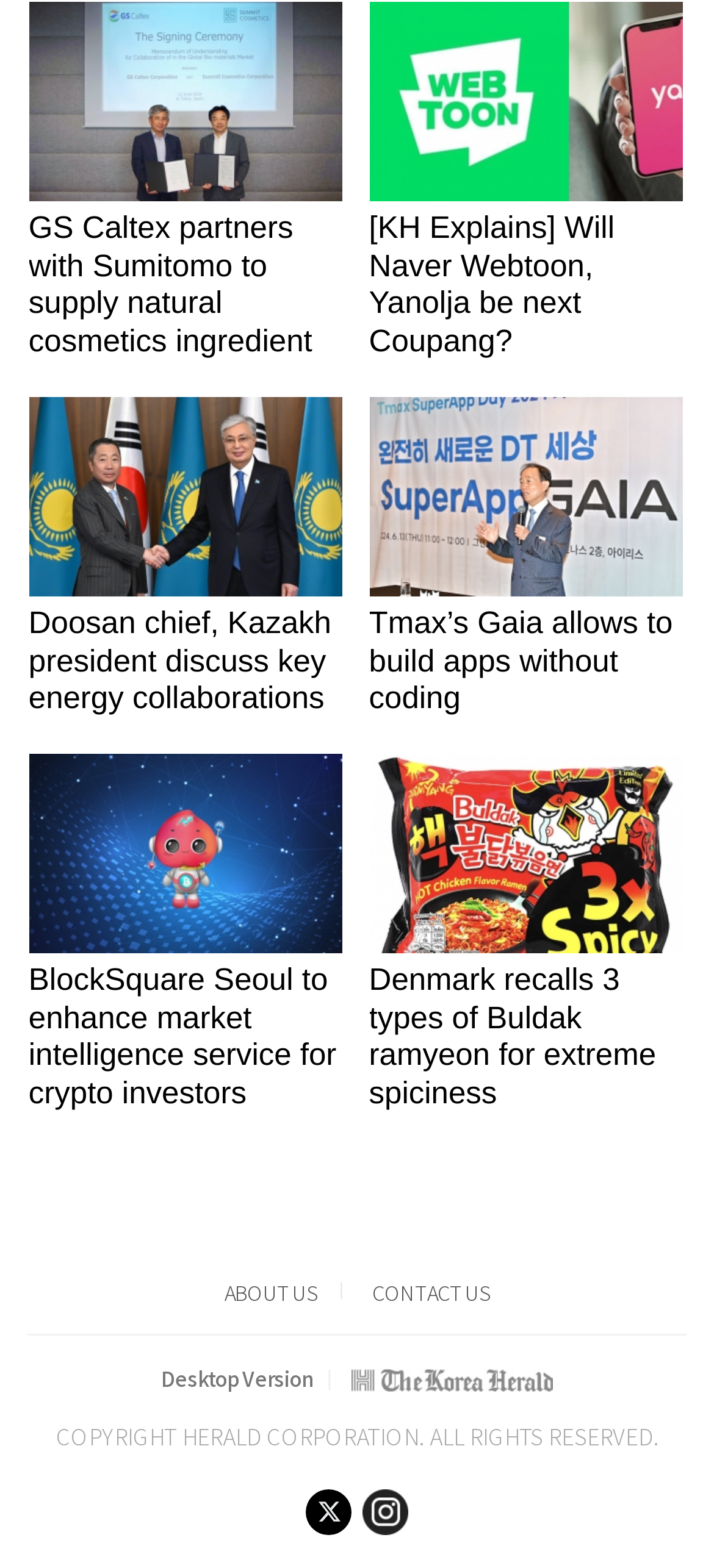Locate the coordinates of the bounding box for the clickable region that fulfills this instruction: "View article about Naver Webtoon and Yanolja".

[0.517, 0.055, 0.957, 0.073]